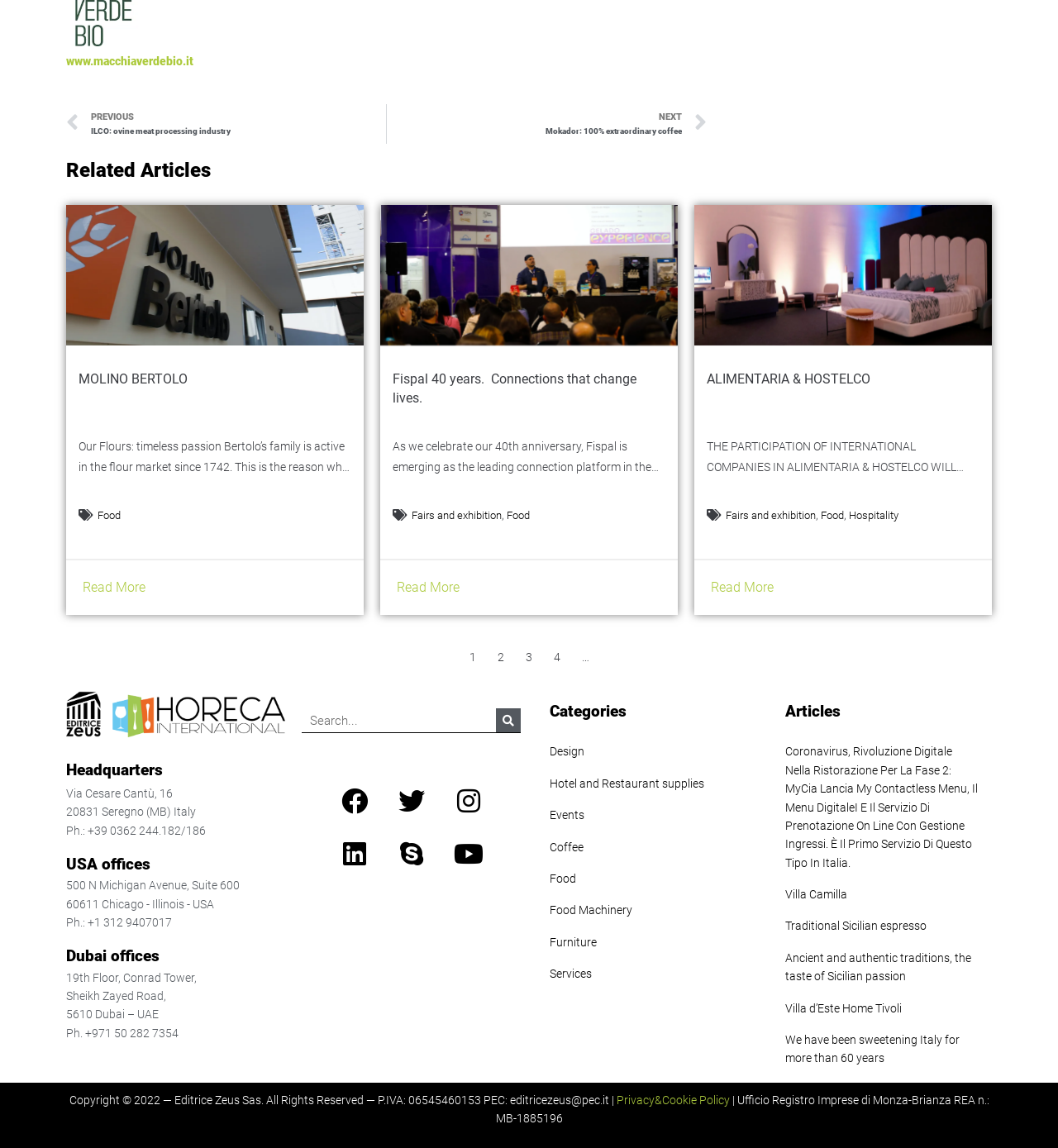Please provide the bounding box coordinates for the element that needs to be clicked to perform the following instruction: "Search for something". The coordinates should be given as four float numbers between 0 and 1, i.e., [left, top, right, bottom].

[0.285, 0.617, 0.492, 0.639]